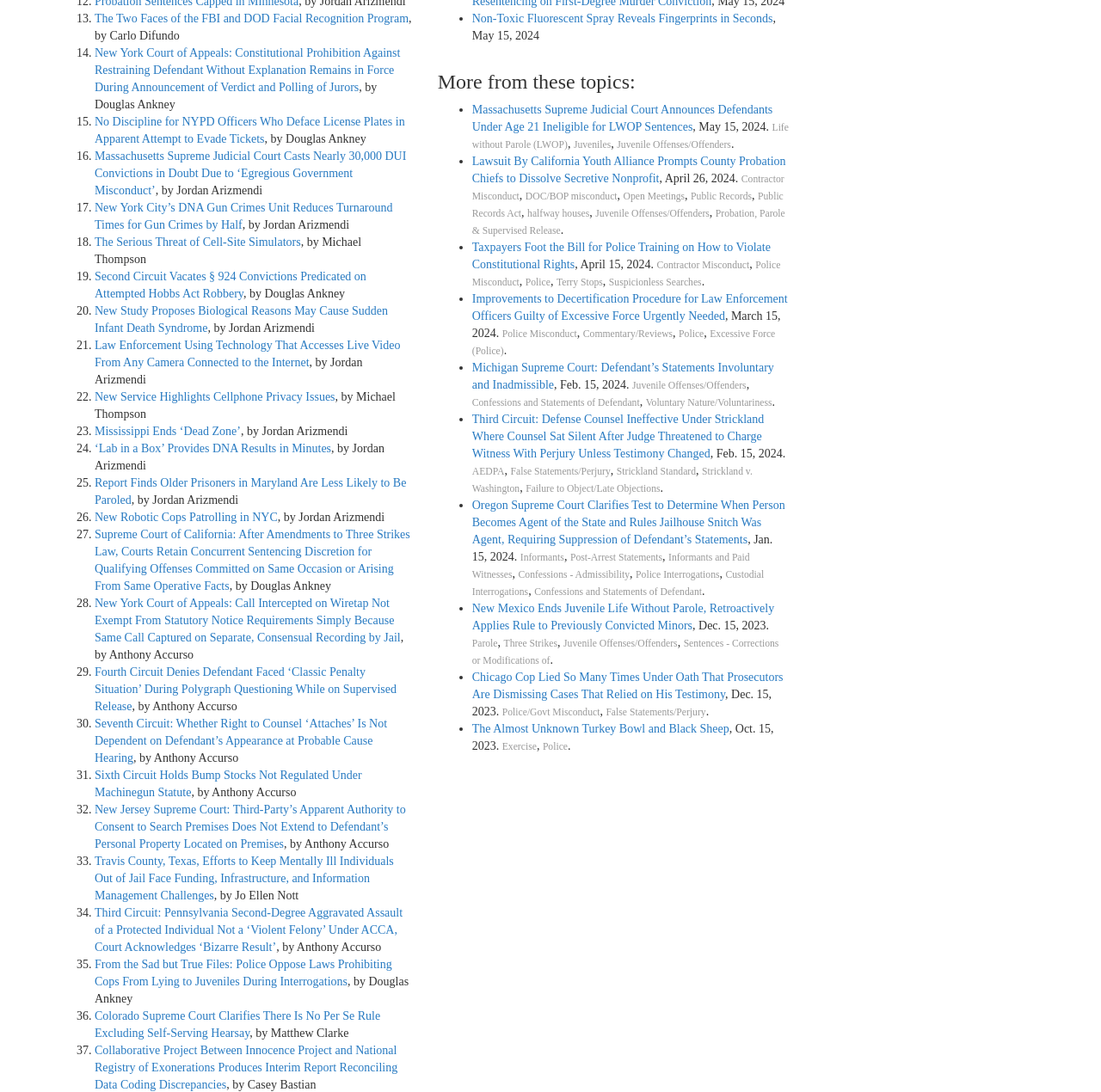Please determine the bounding box coordinates for the UI element described here. Use the format (top-left x, top-left y, bottom-right x, bottom-right y) with values bounded between 0 and 1: Juvenile Offenses/Offenders

[0.56, 0.128, 0.664, 0.138]